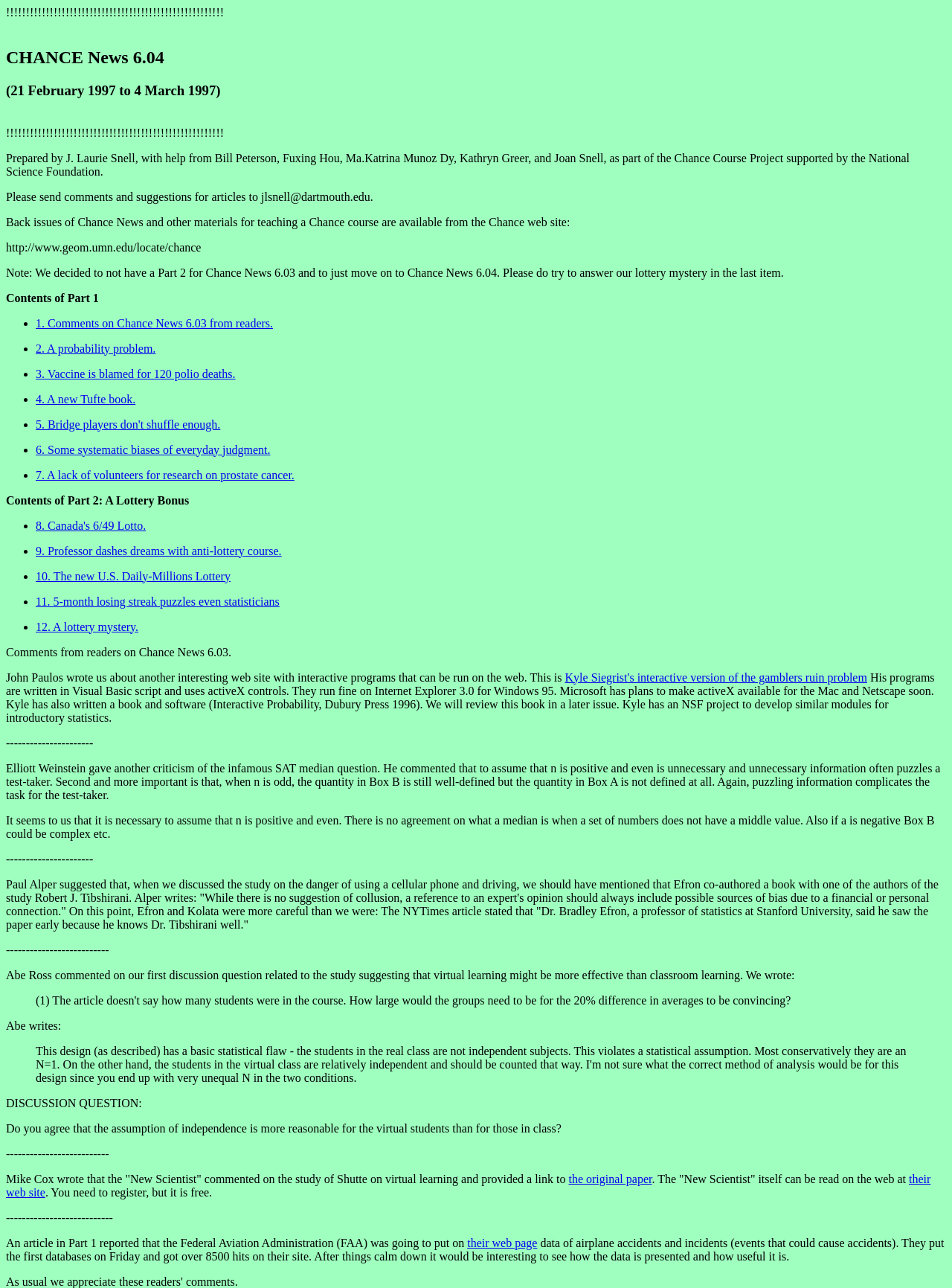Pinpoint the bounding box coordinates of the element to be clicked to execute the instruction: "Read comments from readers on Chance News 6.03".

[0.06, 0.501, 0.243, 0.511]